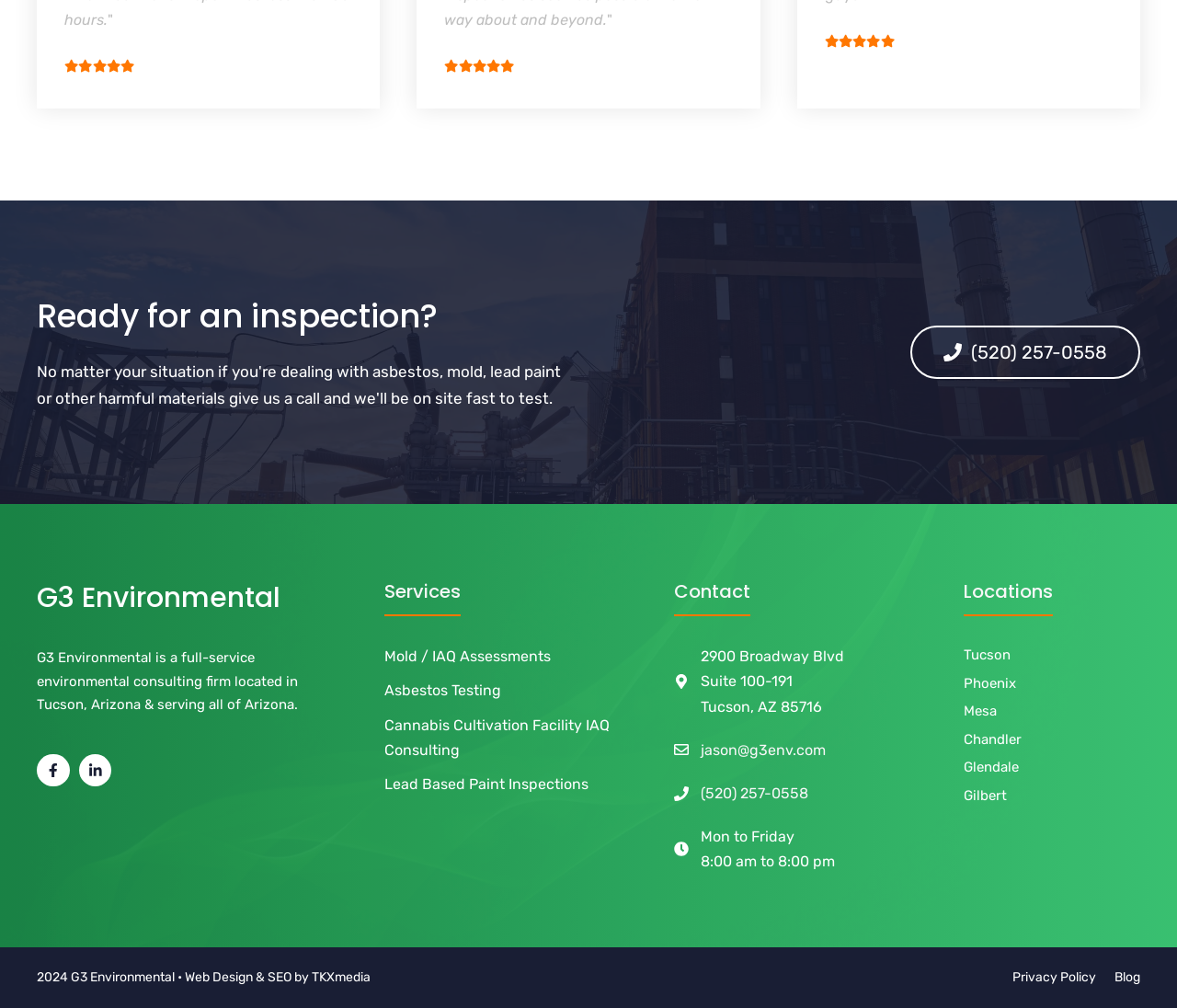Please identify the bounding box coordinates of the element that needs to be clicked to perform the following instruction: "Learn about mold assessments".

[0.327, 0.639, 0.468, 0.664]